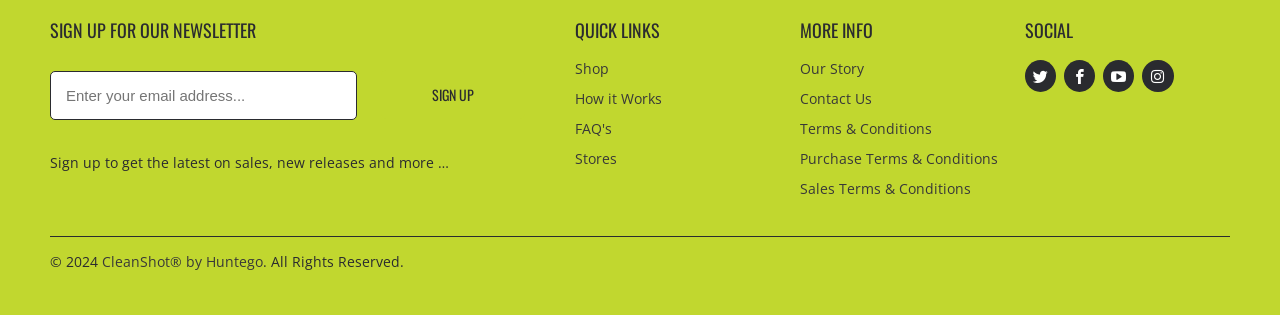Can you show the bounding box coordinates of the region to click on to complete the task described in the instruction: "Read terms and conditions"?

[0.625, 0.379, 0.728, 0.439]